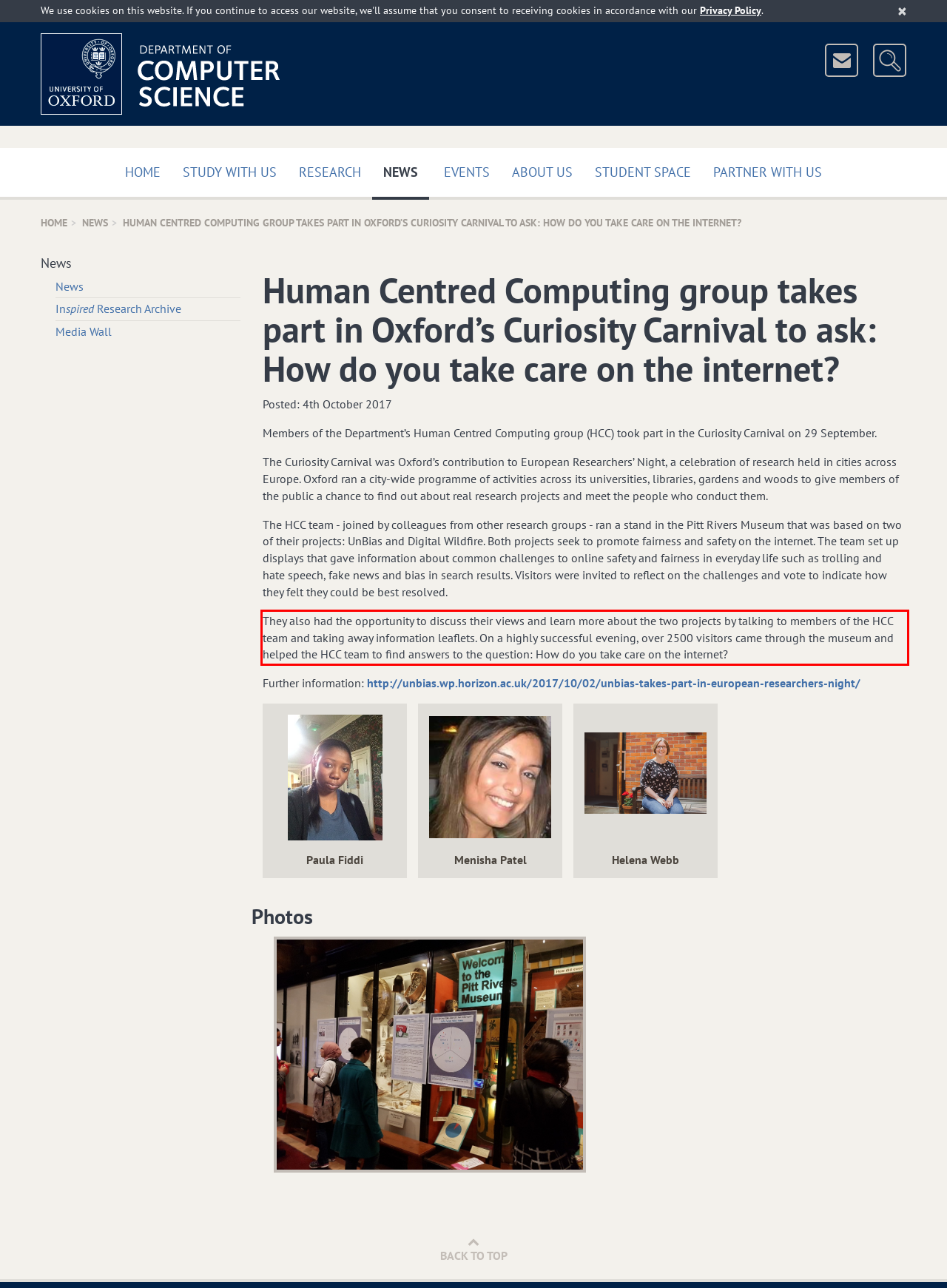You have a screenshot of a webpage with a UI element highlighted by a red bounding box. Use OCR to obtain the text within this highlighted area.

They also had the opportunity to discuss their views and learn more about the two projects by talking to members of the HCC team and taking away information leaflets. On a highly successful evening, over 2500 visitors came through the museum and helped the HCC team to find answers to the question: How do you take care on the internet?